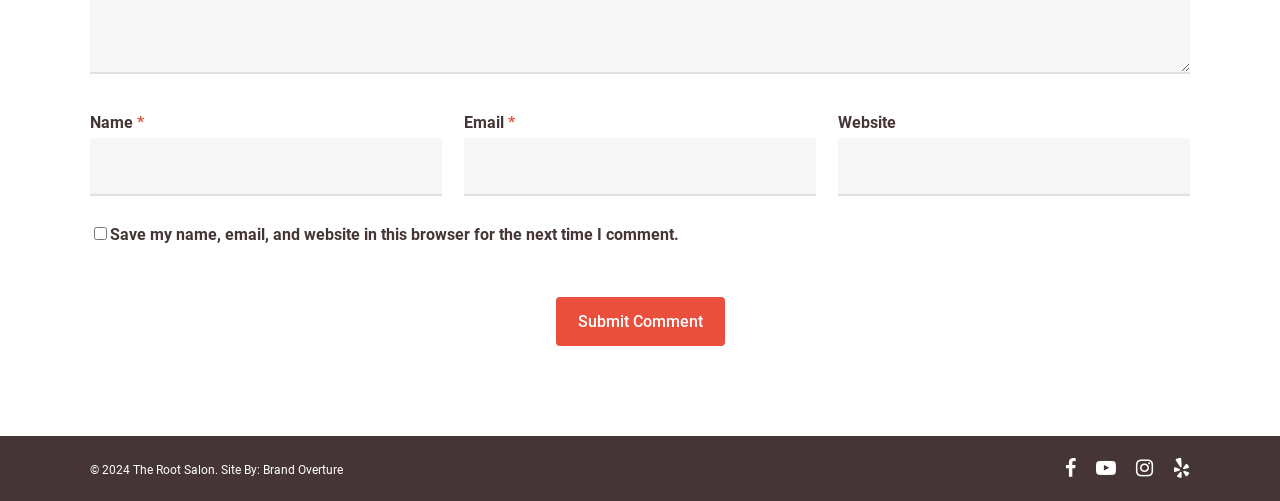Please identify the bounding box coordinates of the clickable area that will allow you to execute the instruction: "Input your email".

[0.362, 0.275, 0.638, 0.391]